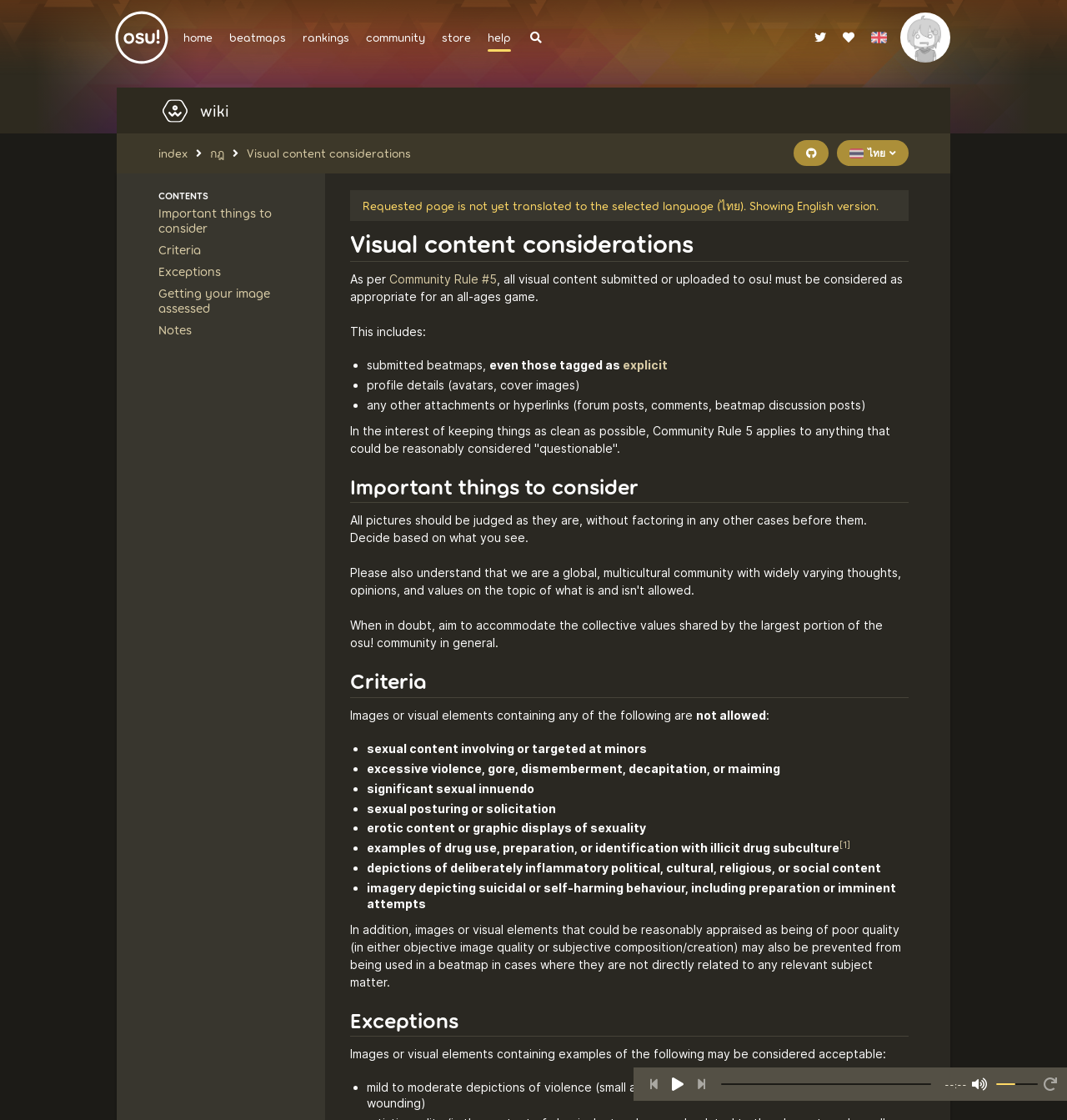Refer to the image and provide a thorough answer to this question:
Where can explicit content be found on osu!?

The webpage mentions that even those beatmaps tagged as 'explicit' must be considered appropriate for an all-ages game, implying that explicit content can be found in such beatmaps.